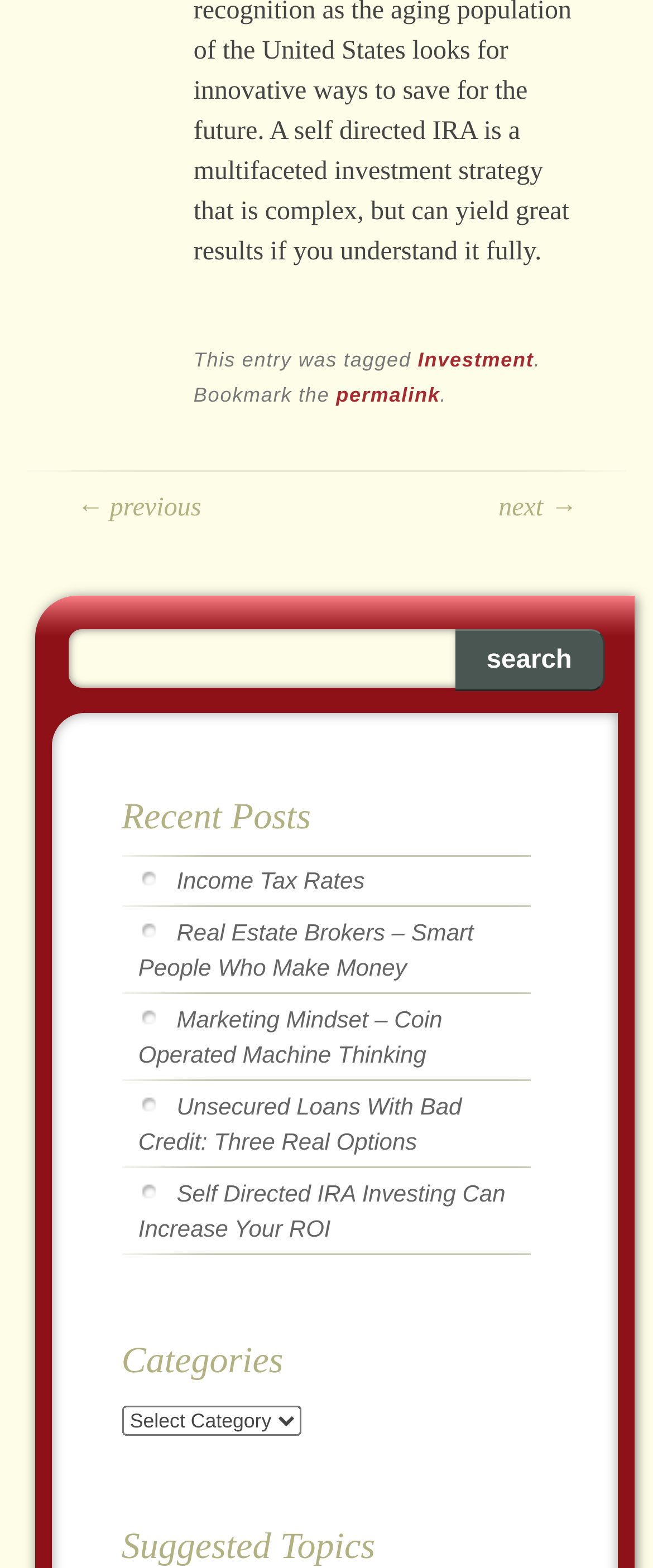What is the function of the 'permalink' link? From the image, respond with a single word or brief phrase.

Bookmarking